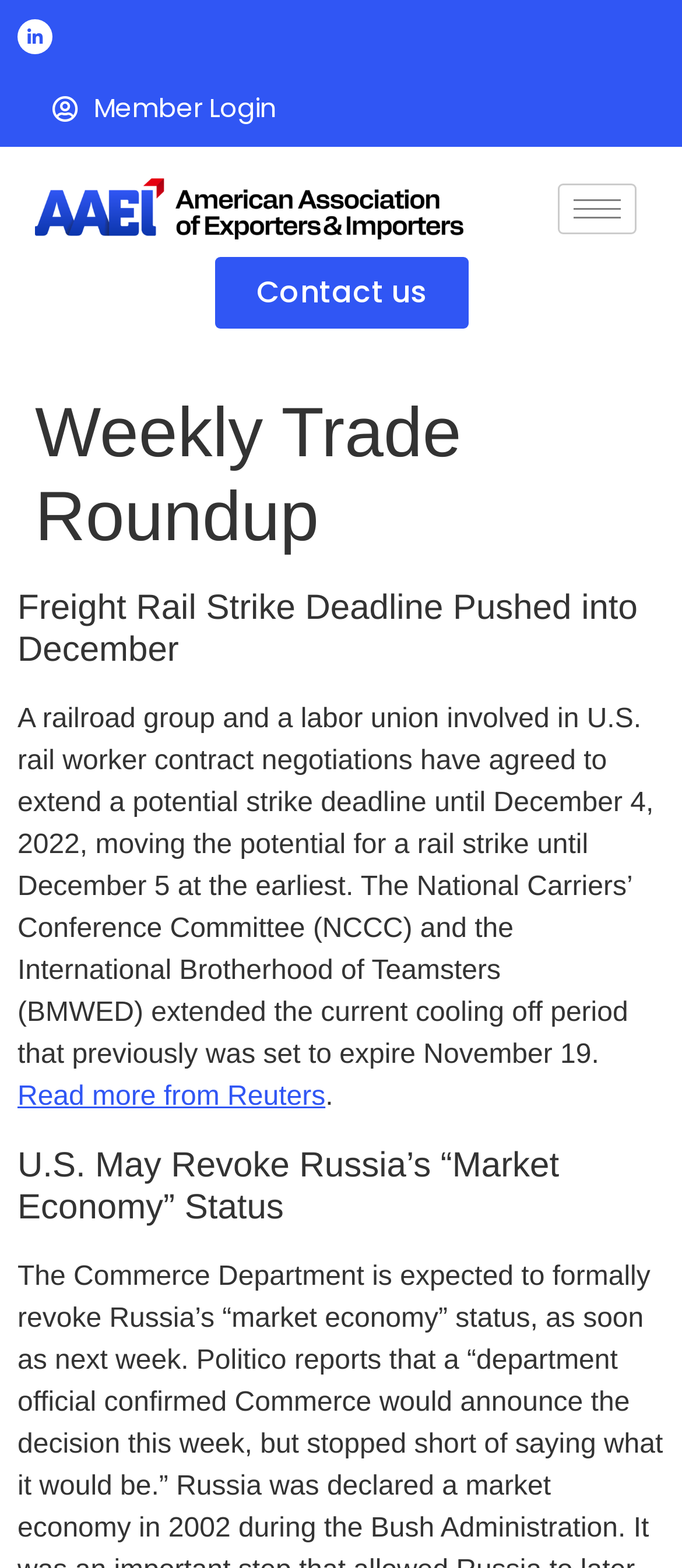How many links are present in the header section?
Use the screenshot to answer the question with a single word or phrase.

3